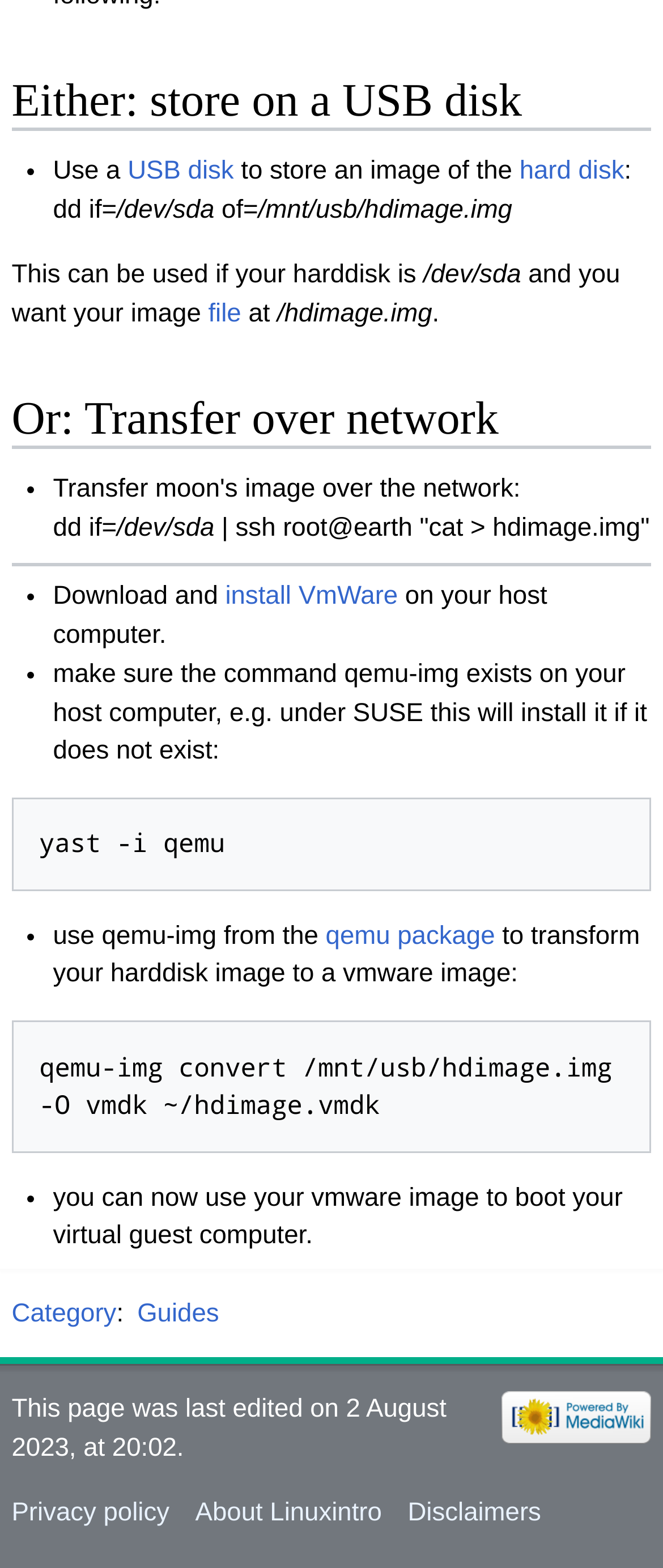Locate the bounding box coordinates of the element that should be clicked to fulfill the instruction: "Download and install VmWare".

[0.45, 0.371, 0.6, 0.389]